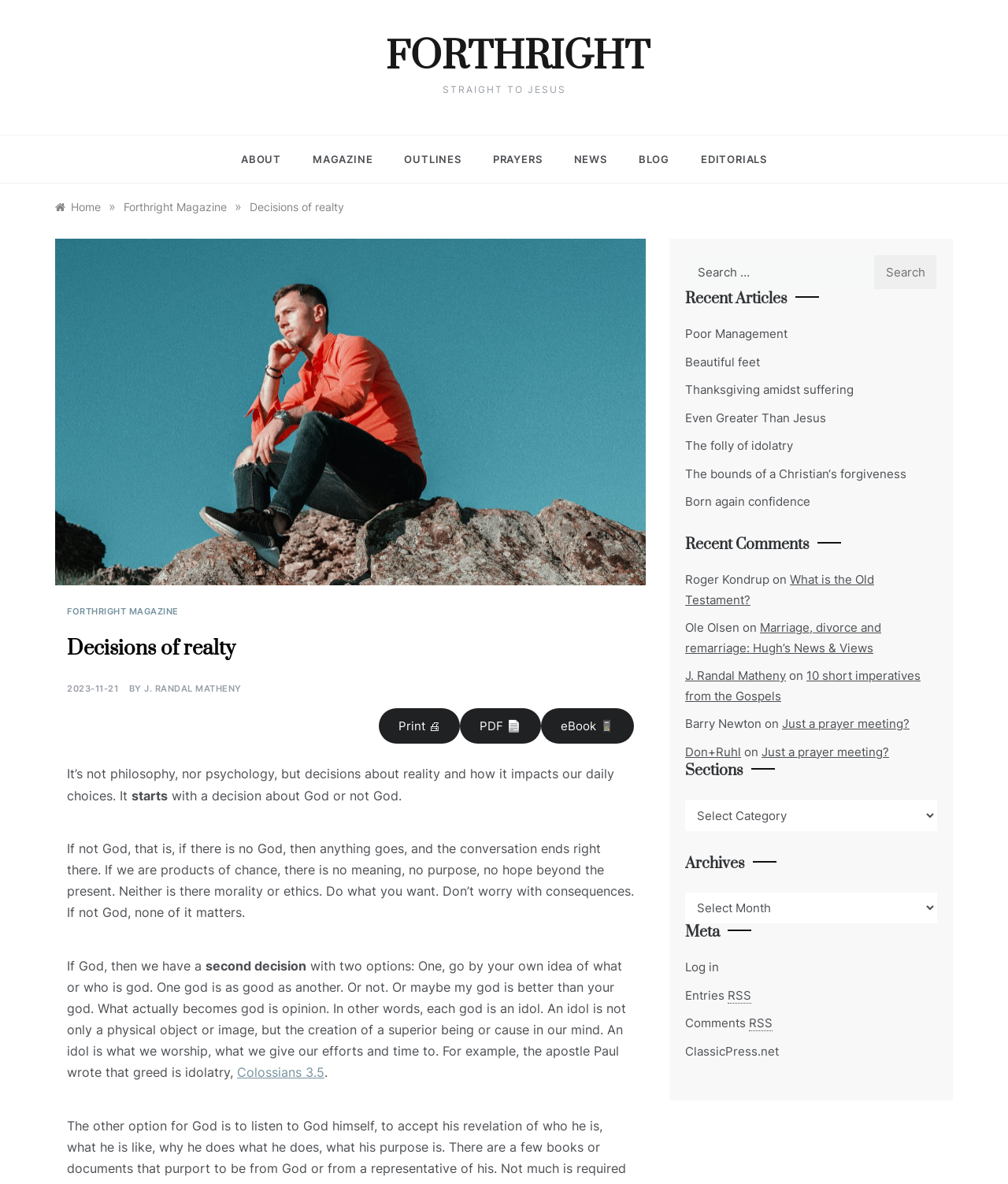Could you please study the image and provide a detailed answer to the question:
What is the name of the magazine?

I found the answer by looking at the breadcrumbs navigation section, where it says 'Forthright Magazine' as a link. This suggests that the current webpage is related to a magazine with this name.